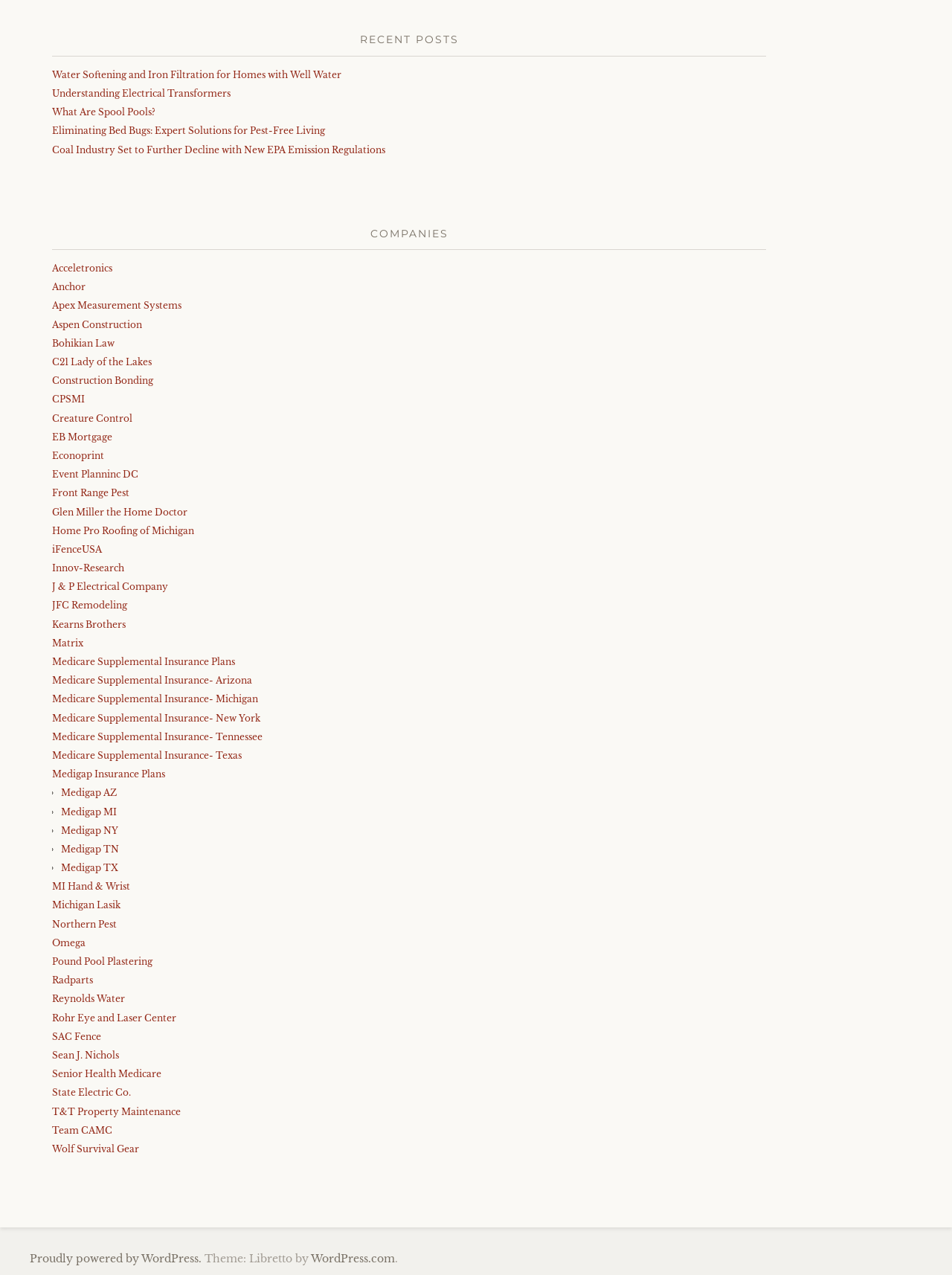What is the last recent post listed?
Carefully analyze the image and provide a thorough answer to the question.

I looked at the list of recent posts under the 'RECENT POSTS' heading and found that the last post listed is 'Coal Industry Set to Further Decline with New EPA Emission Regulations'.